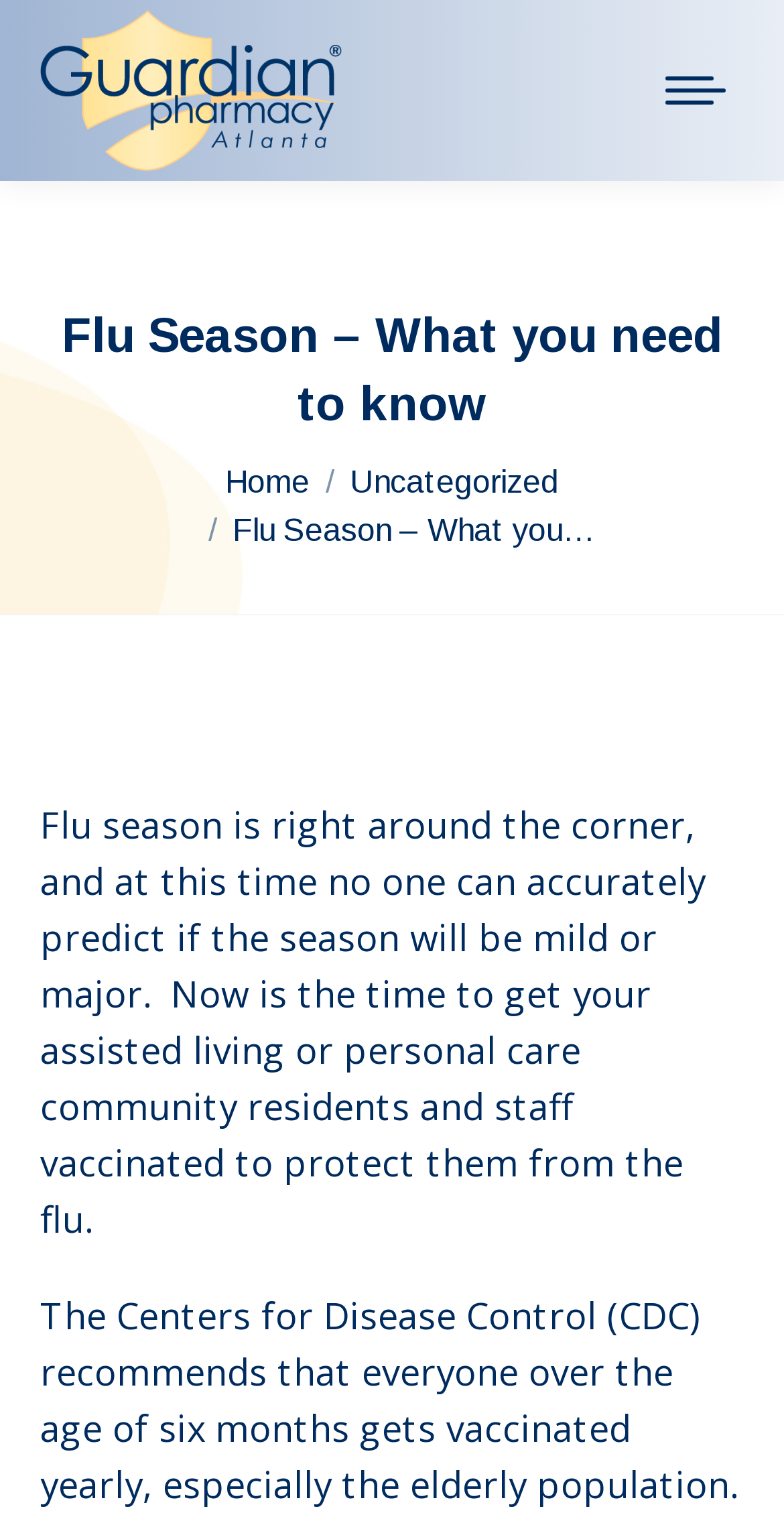Locate the bounding box coordinates of the UI element described by: "Go to Top". Provide the coordinates as four float numbers between 0 and 1, formatted as [left, top, right, bottom].

[0.872, 0.81, 0.974, 0.862]